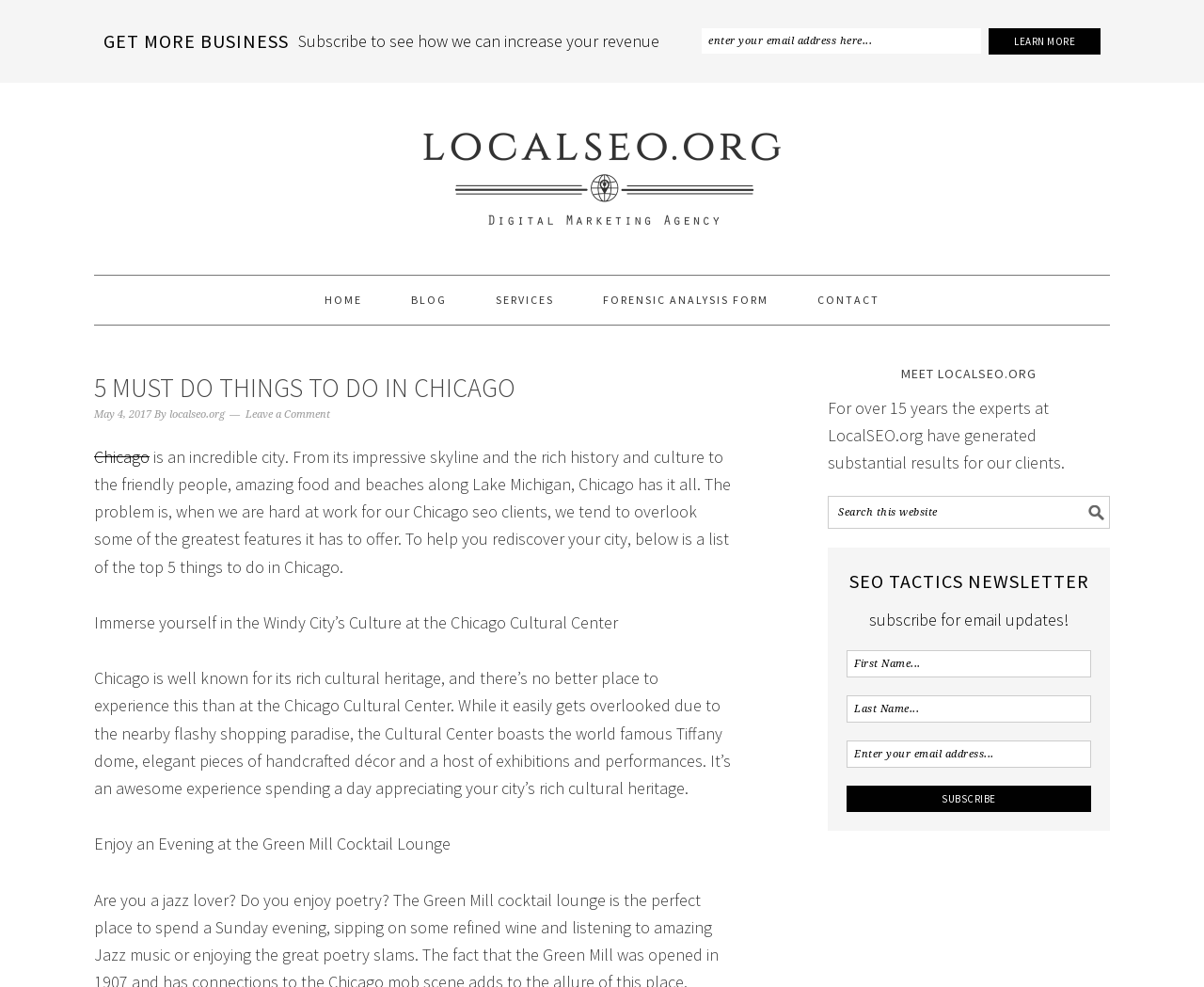What is the purpose of the Chicago Cultural Center?
Examine the image and give a concise answer in one word or a short phrase.

To experience Chicago's rich cultural heritage